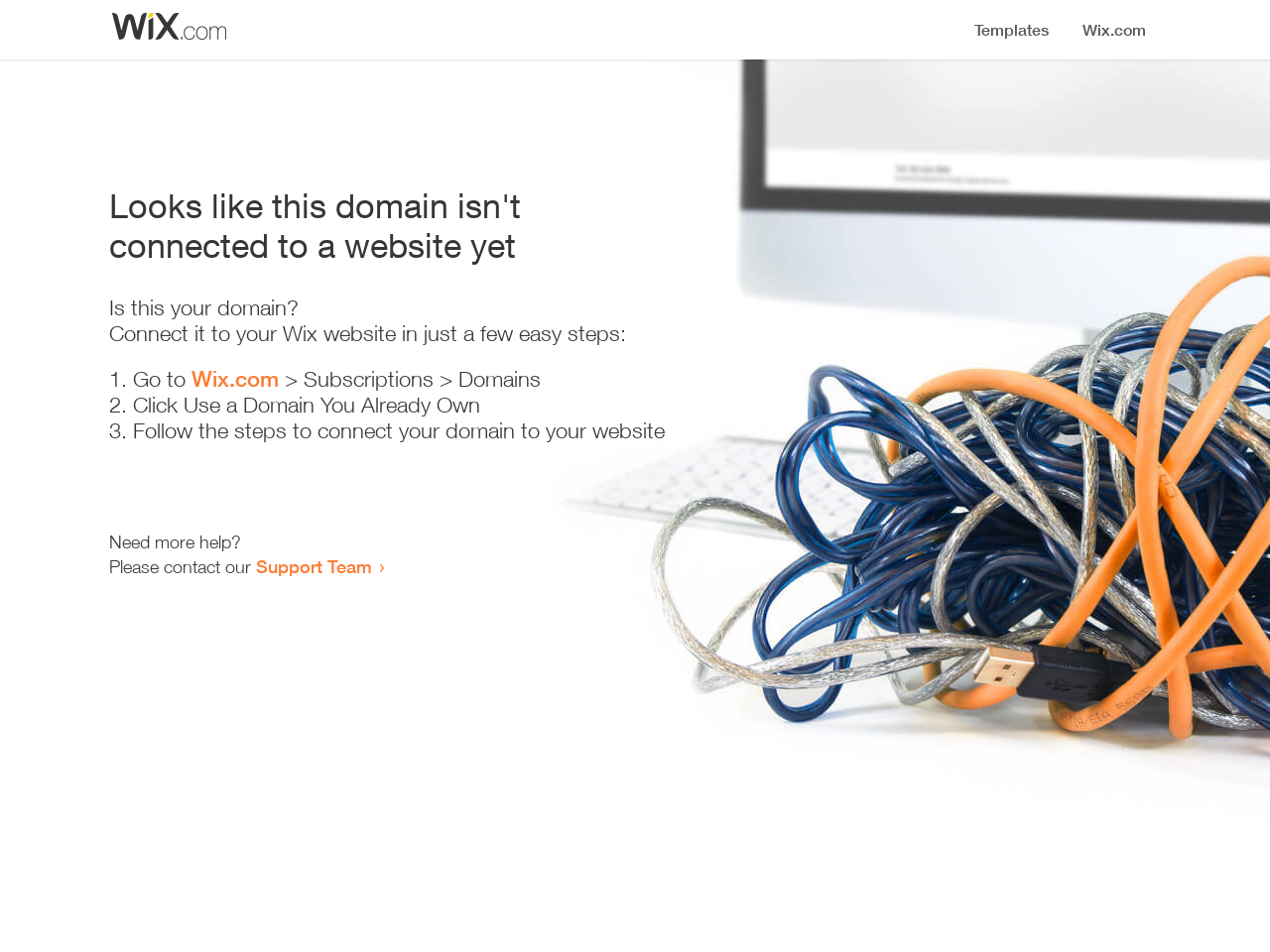Please determine and provide the text content of the webpage's heading.

Looks like this domain isn't
connected to a website yet